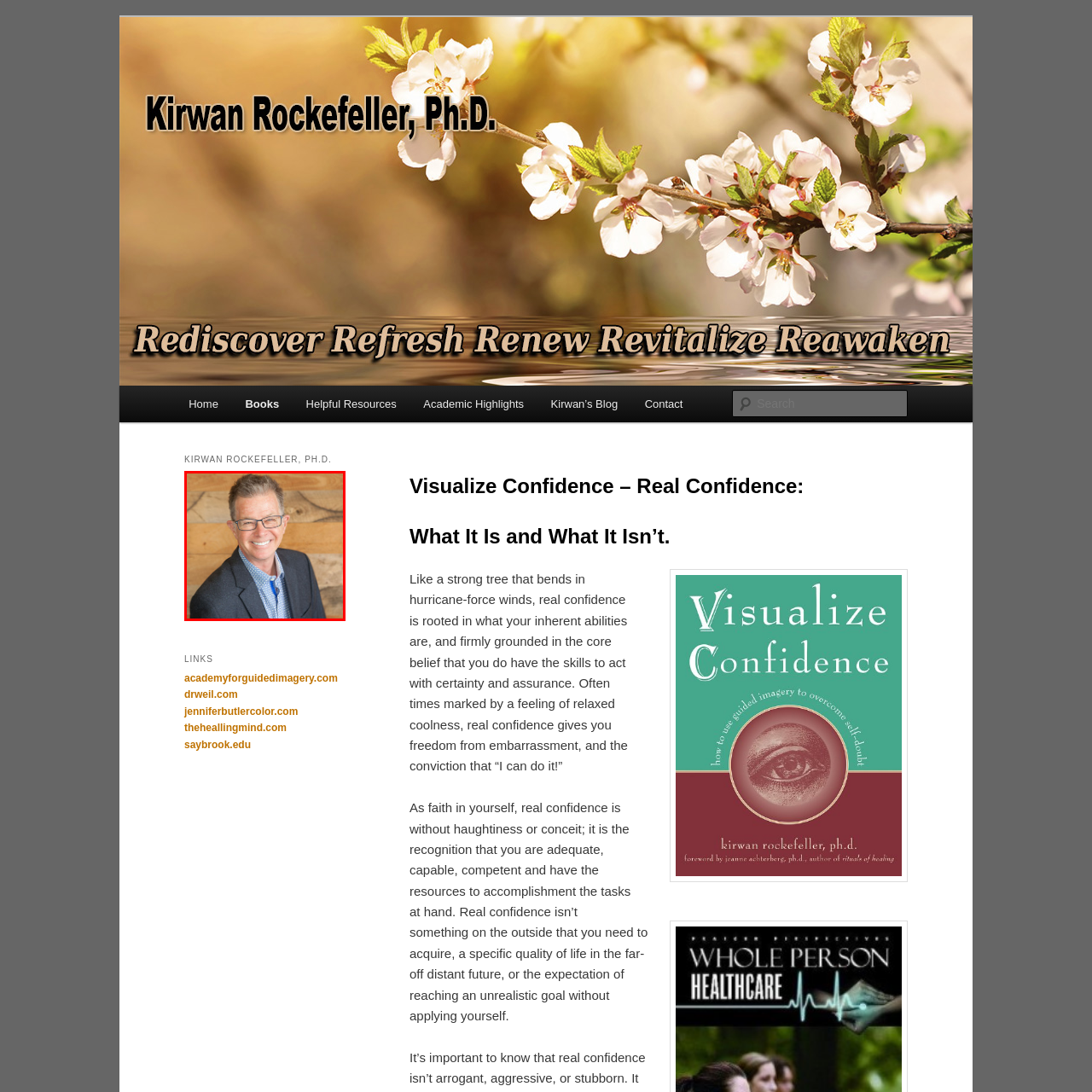What is the background of the image?
Examine the image within the red bounding box and provide a comprehensive answer to the question.

The image features Kirwan Rockefeller posed against a backdrop of textured wooden boards, which provides a warm and inviting atmosphere, fitting for a professional profile in the realm of guided imagery and personal development.